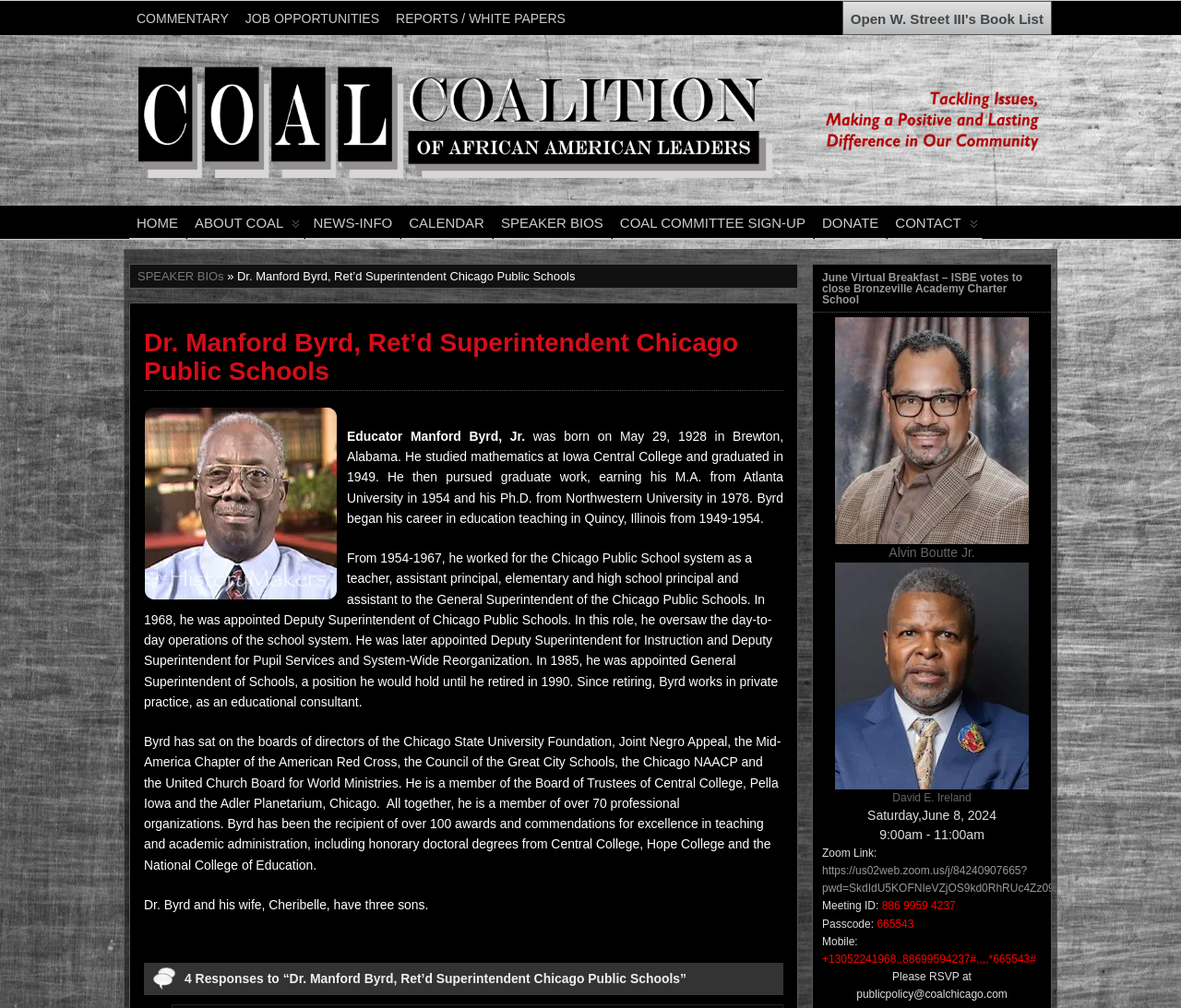Provide the bounding box coordinates in the format (top-left x, top-left y, bottom-right x, bottom-right y). All values are floating point numbers between 0 and 1. Determine the bounding box coordinate of the UI element described as: Commentary

[0.109, 0.001, 0.201, 0.033]